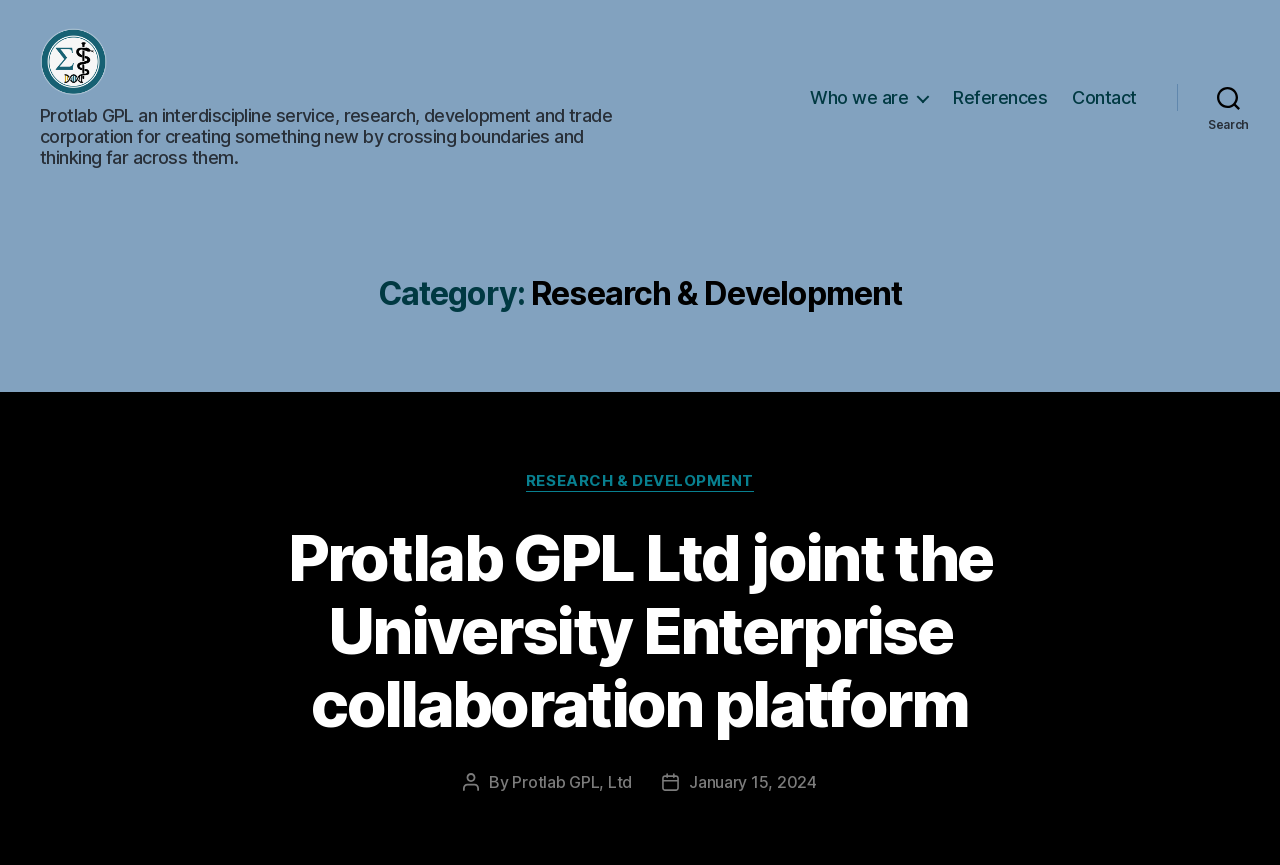Determine the bounding box coordinates for the clickable element to execute this instruction: "Follow us on Youtube". Provide the coordinates as four float numbers between 0 and 1, i.e., [left, top, right, bottom].

None